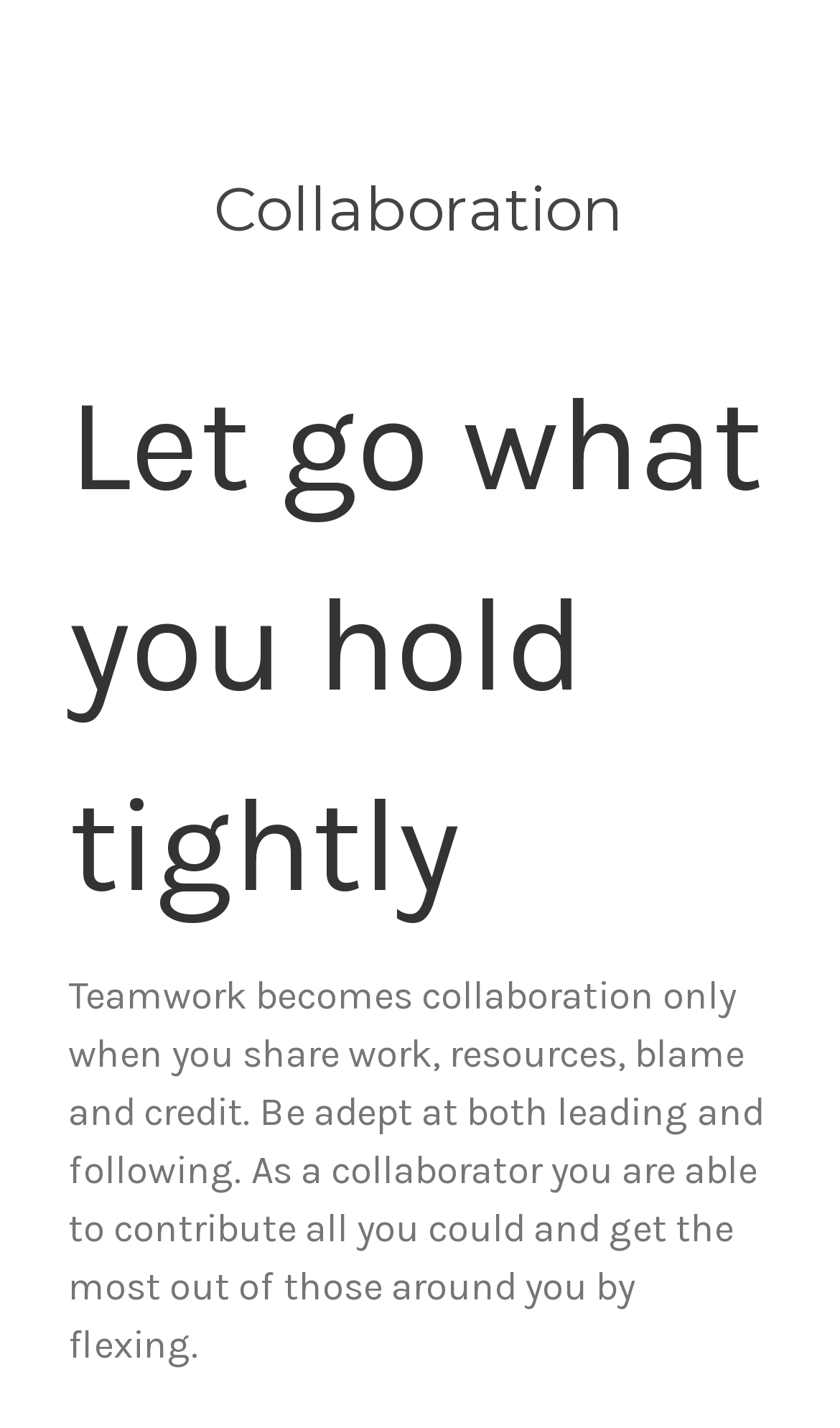How many images are there in the newsletter section?
Could you please answer the question thoroughly and with as much detail as possible?

In the newsletter section, there are six images, five of which are arranged horizontally and one is placed below them.